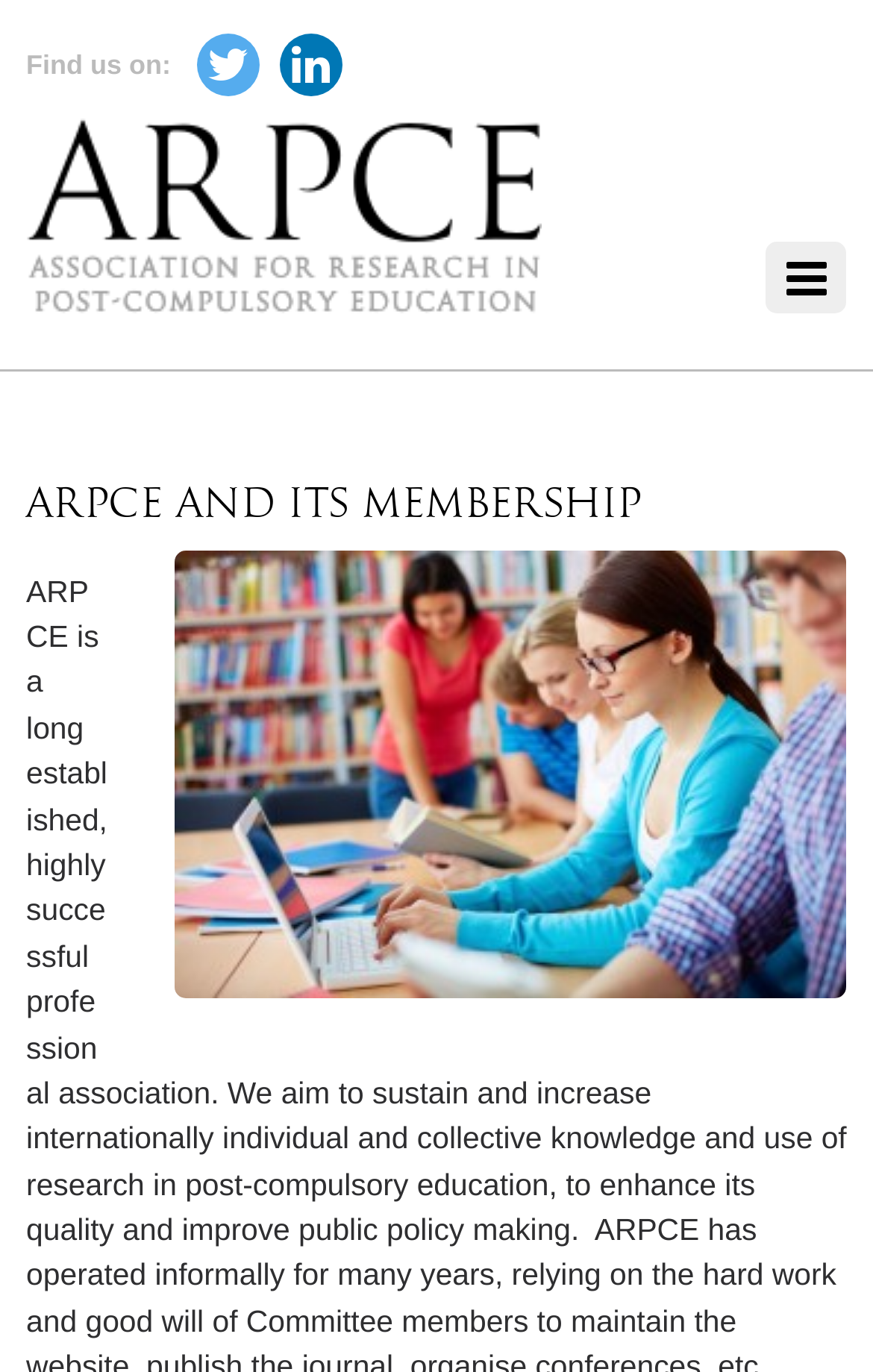Provide the bounding box coordinates of the HTML element this sentence describes: "QC Central". The bounding box coordinates consist of four float numbers between 0 and 1, i.e., [left, top, right, bottom].

None